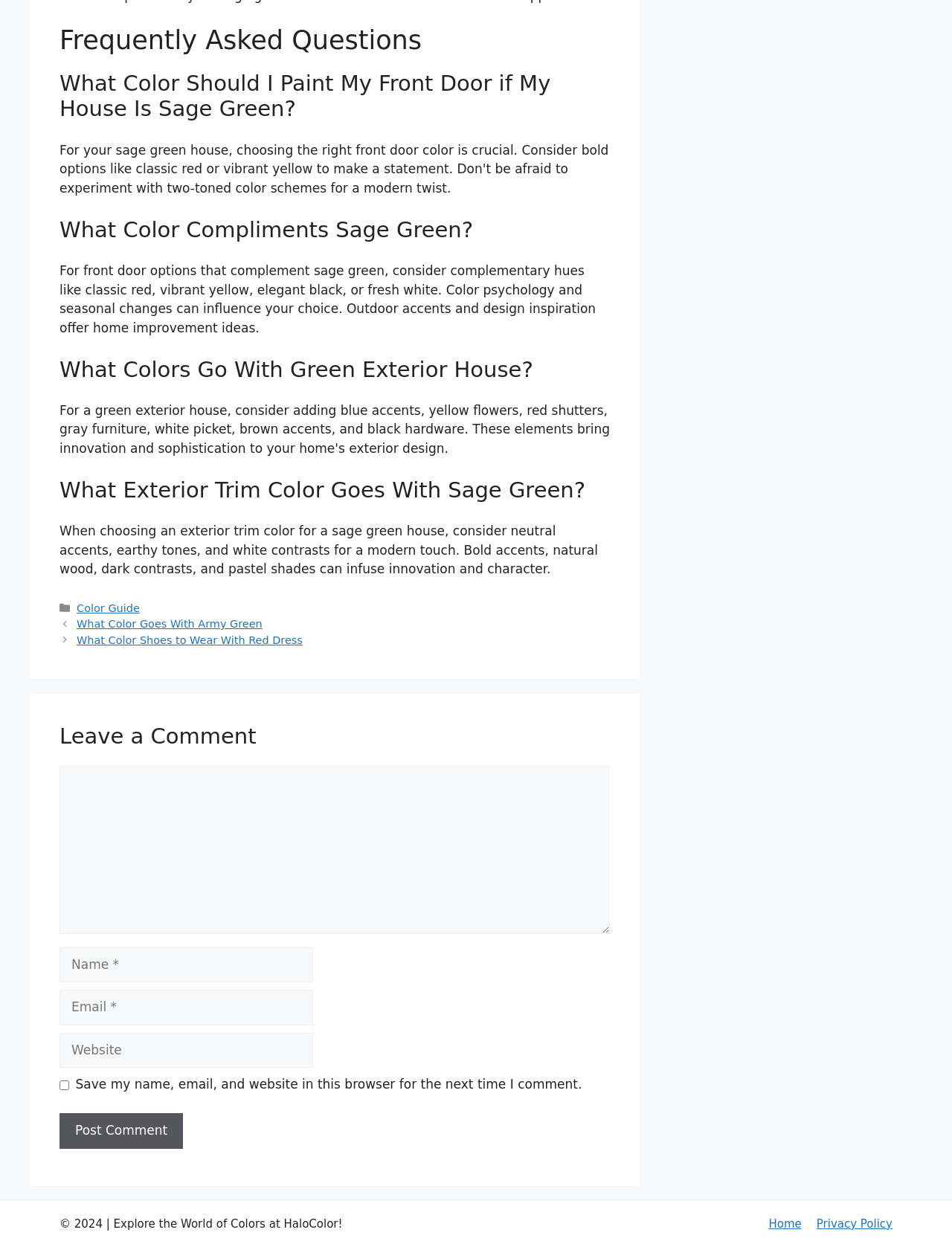Determine the bounding box coordinates of the UI element that matches the following description: "Color Guide". The coordinates should be four float numbers between 0 and 1 in the format [left, top, right, bottom].

[0.081, 0.483, 0.147, 0.492]